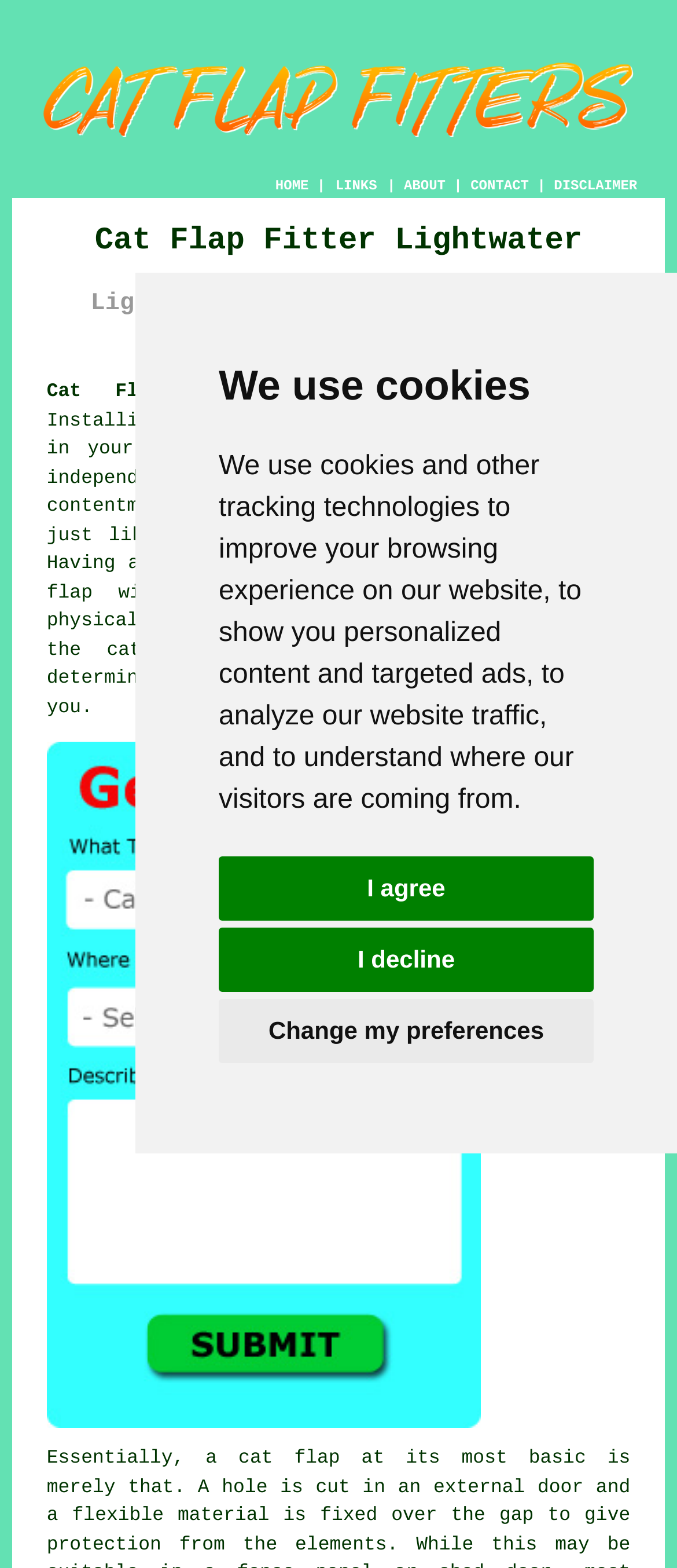What can be done on this website? Based on the screenshot, please respond with a single word or phrase.

Get free quotes